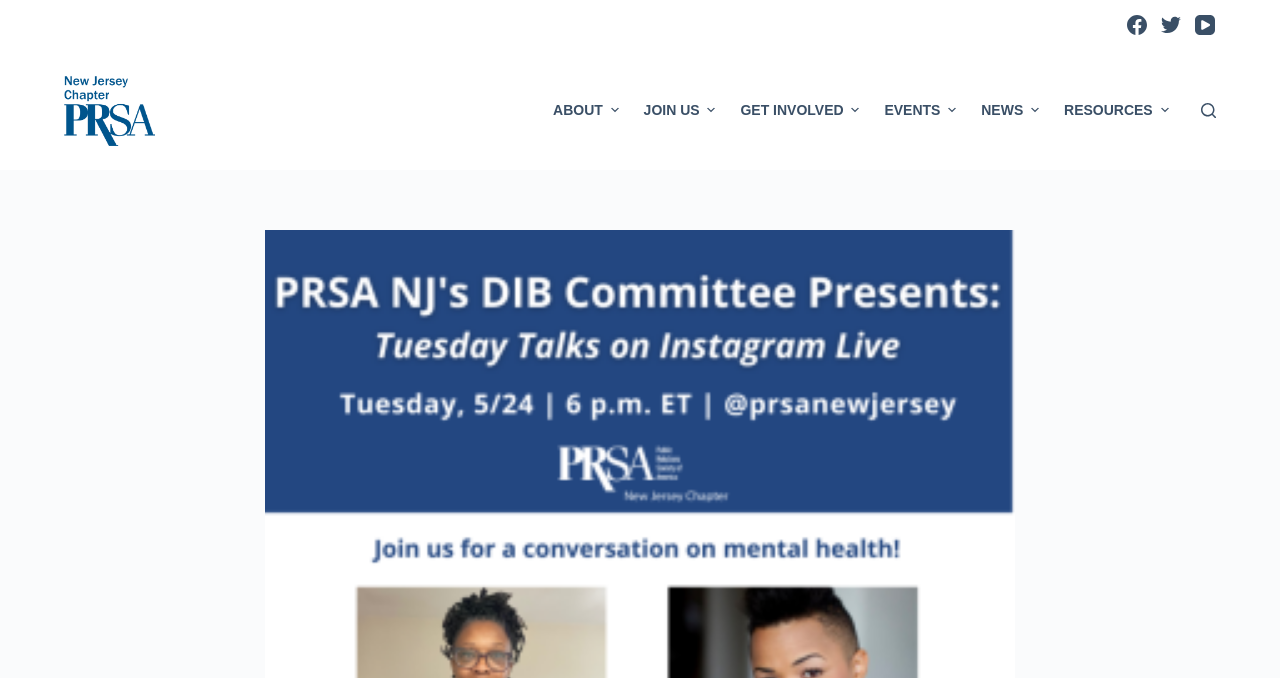Please locate the bounding box coordinates of the element that should be clicked to achieve the given instruction: "Open the search form".

[0.938, 0.151, 0.95, 0.173]